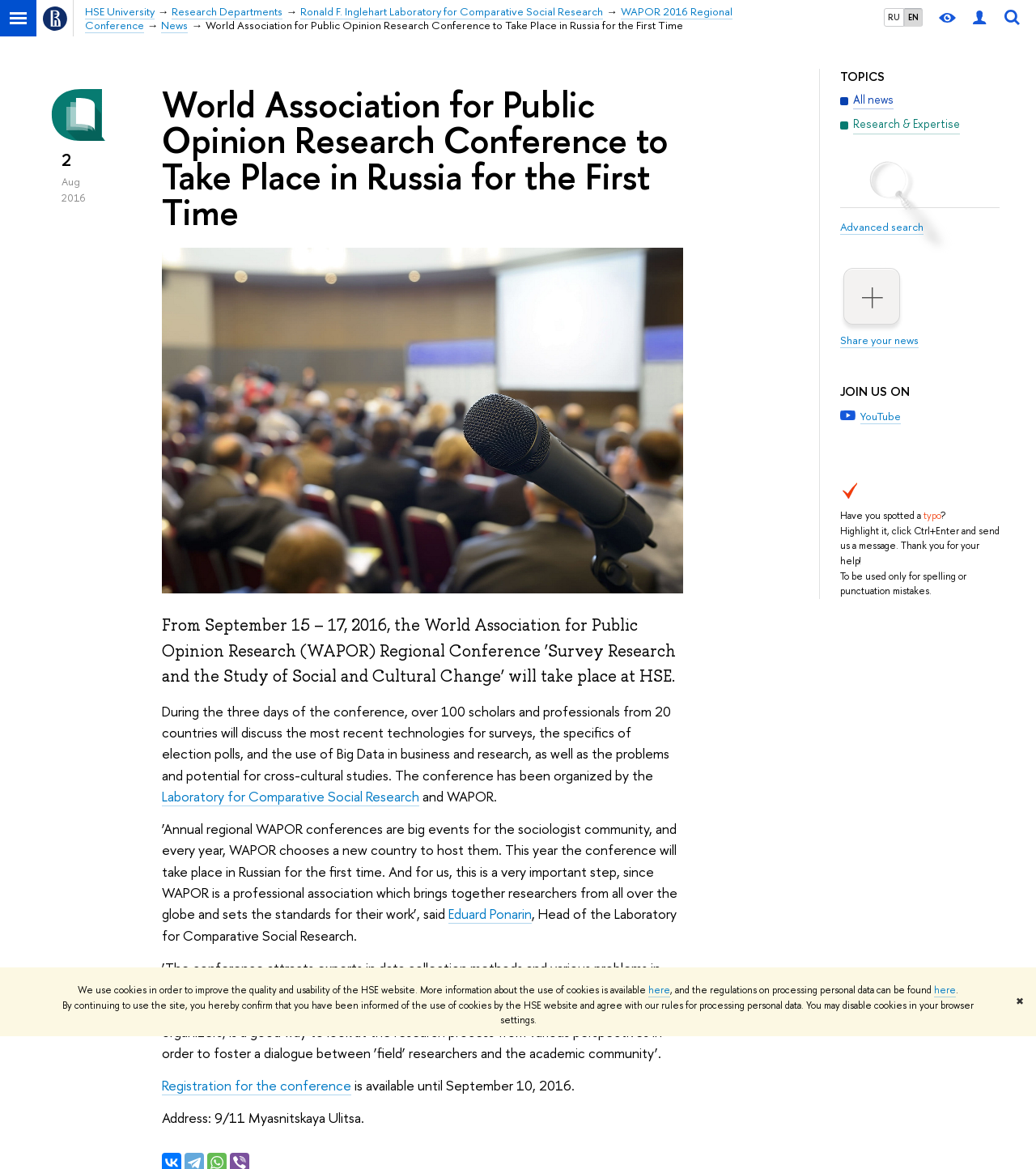Please locate and retrieve the main header text of the webpage.

World Association for Public Opinion Research Conference to Take Place in Russia for the First Time